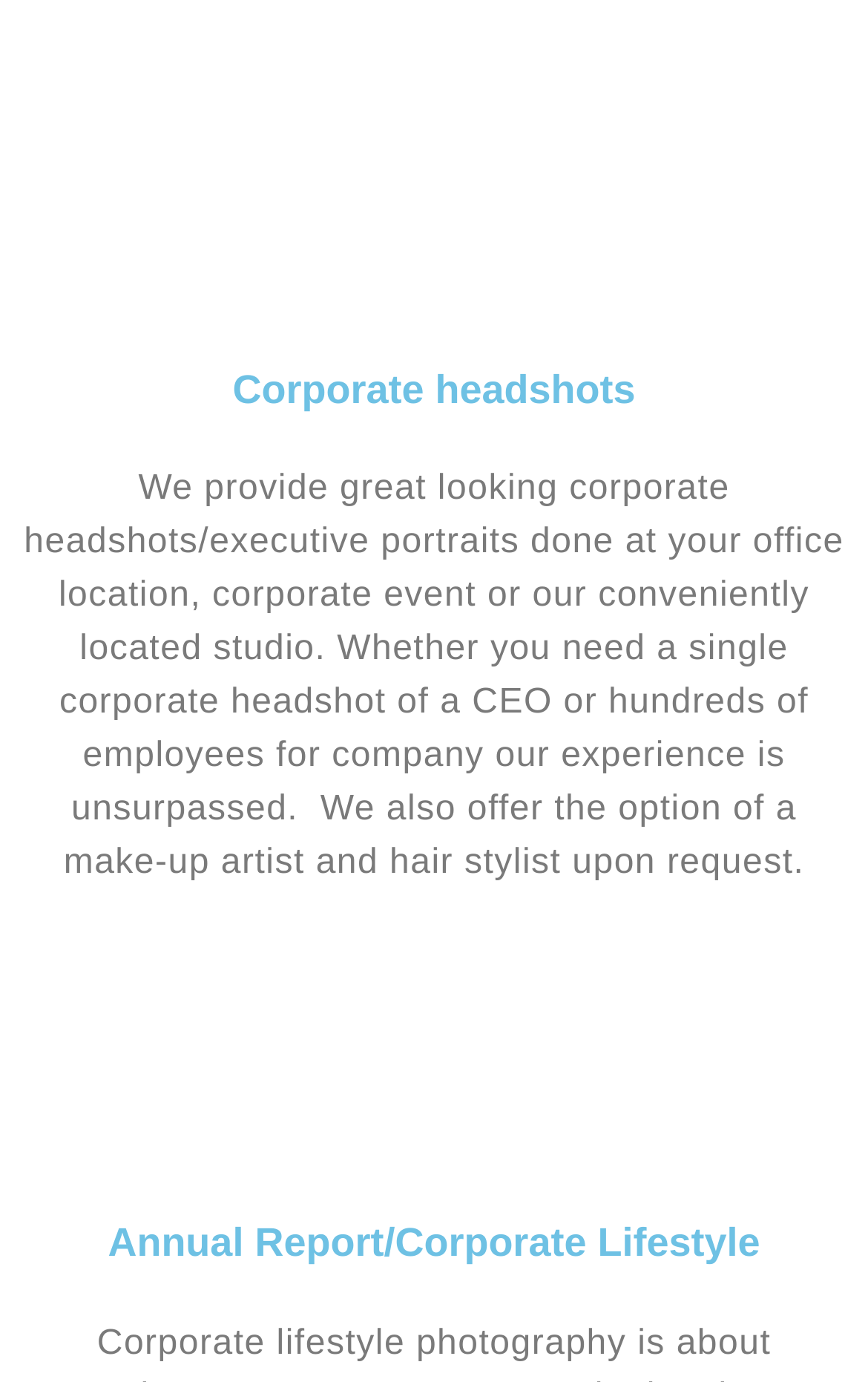Can photography be done at the client's office?
Using the information from the image, provide a comprehensive answer to the question.

The webpage states that corporate headshots can be done at the client's office location, indicating that this is a possible option for clients.